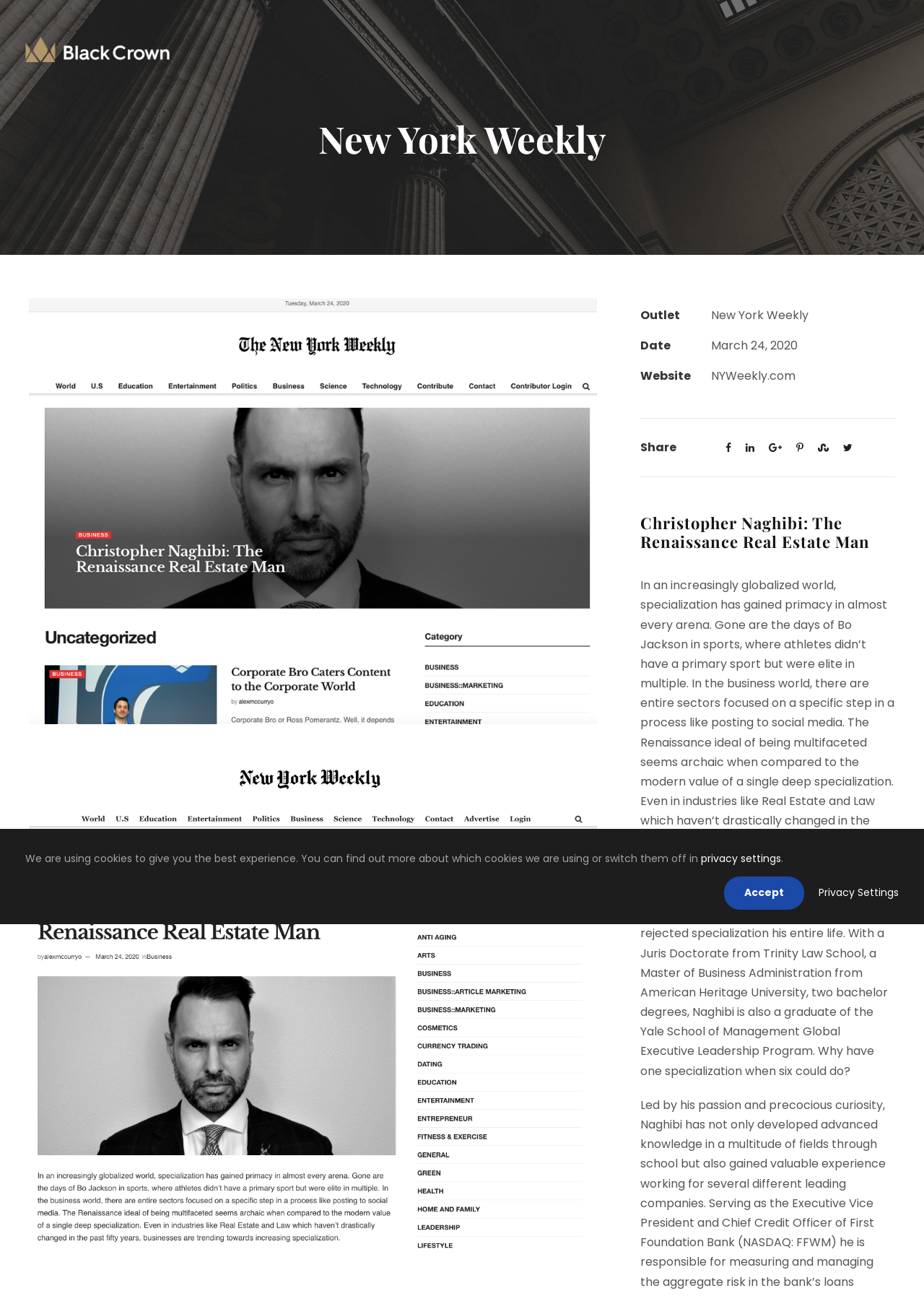Provide a brief response in the form of a single word or phrase:
What is the name of the founder of Black Crown Law APC?

Christopher M. Naghibi